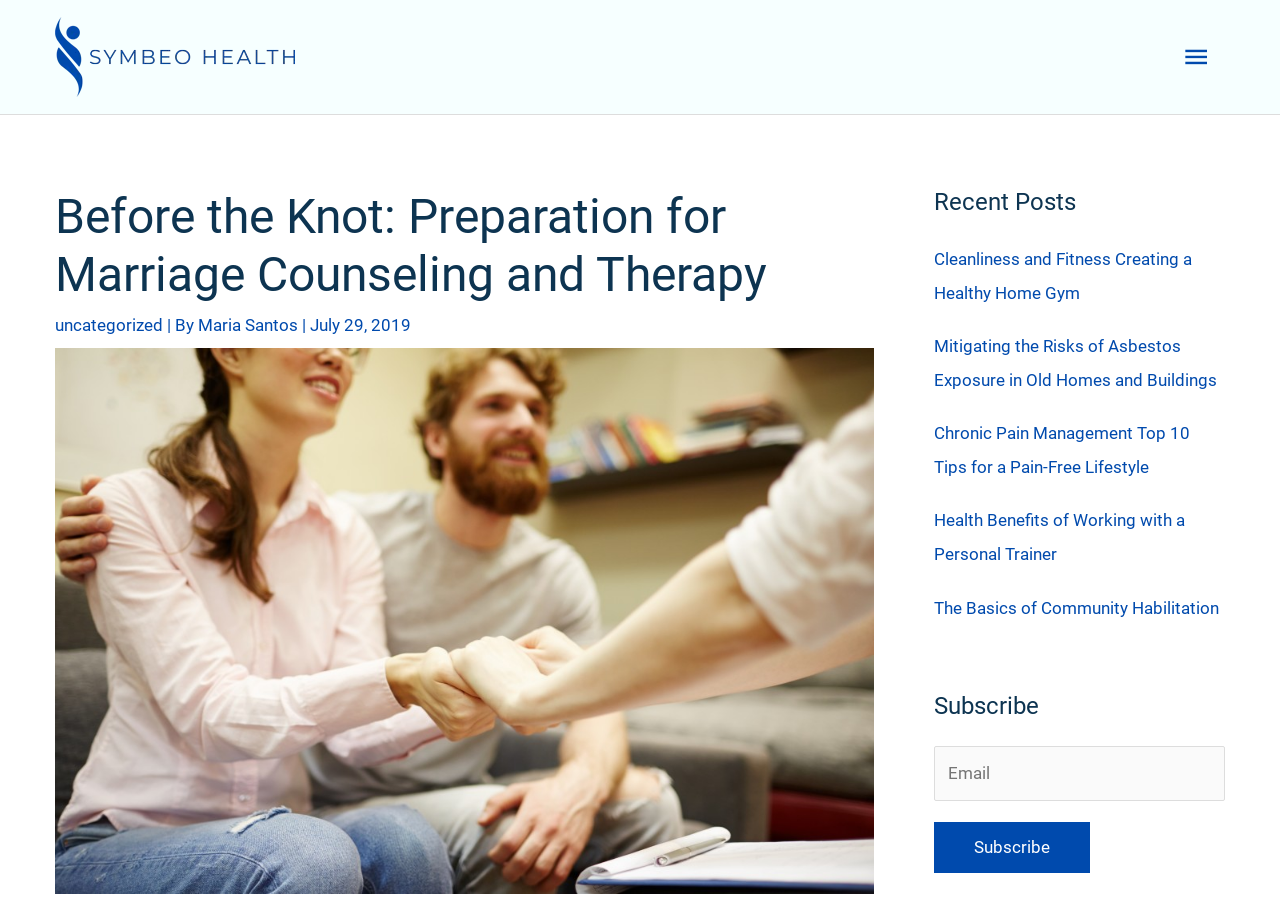Bounding box coordinates are specified in the format (top-left x, top-left y, bottom-right x, bottom-right y). All values are floating point numbers bounded between 0 and 1. Please provide the bounding box coordinate of the region this sentence describes: alt="Symbeo Health Logo"

[0.043, 0.05, 0.23, 0.073]